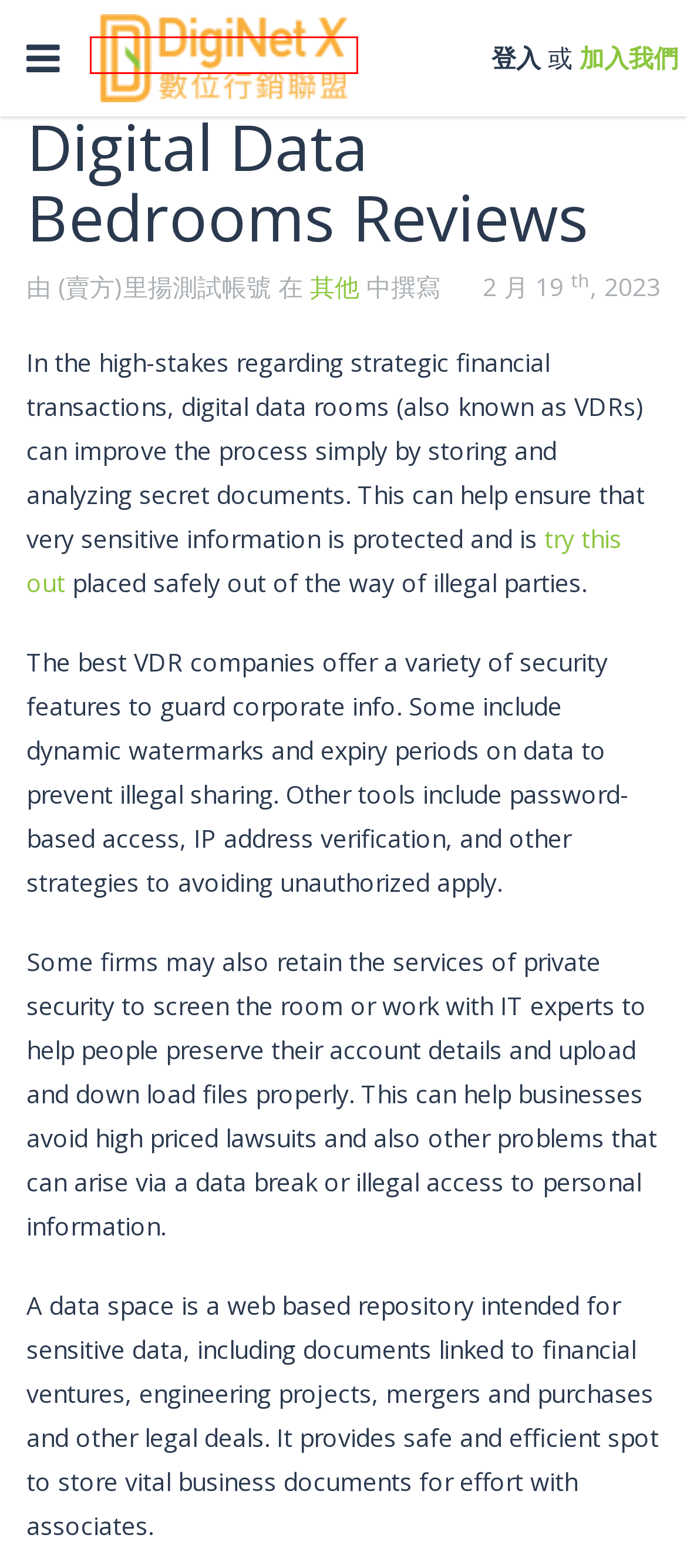View the screenshot of the webpage containing a red bounding box around a UI element. Select the most fitting webpage description for the new page shown after the element in the red bounding box is clicked. Here are the candidates:
A. 服務條款 | DigiNet X-數位行銷聯盟
B. Business valuation - the most popular questions
C. 行銷規劃 | 服務項目分類 | DigiNet X-數位行銷聯盟
D. 視覺設計 | 服務項目分類 | DigiNet X-數位行銷聯盟
E. DigiNet X-數位行銷聯盟 | 全新的數位行銷服務模式，讓有行銷困難的中小企業，能更輕易的找到適合自己，並且具有足夠專業度的行銷服務供應商
F. 人才招募 | DigiNet X-數位行銷聯盟
G. 其他 | DigiNet X-數位行銷聯盟
H. 合作提案 | DigiNet X-數位行銷聯盟

E